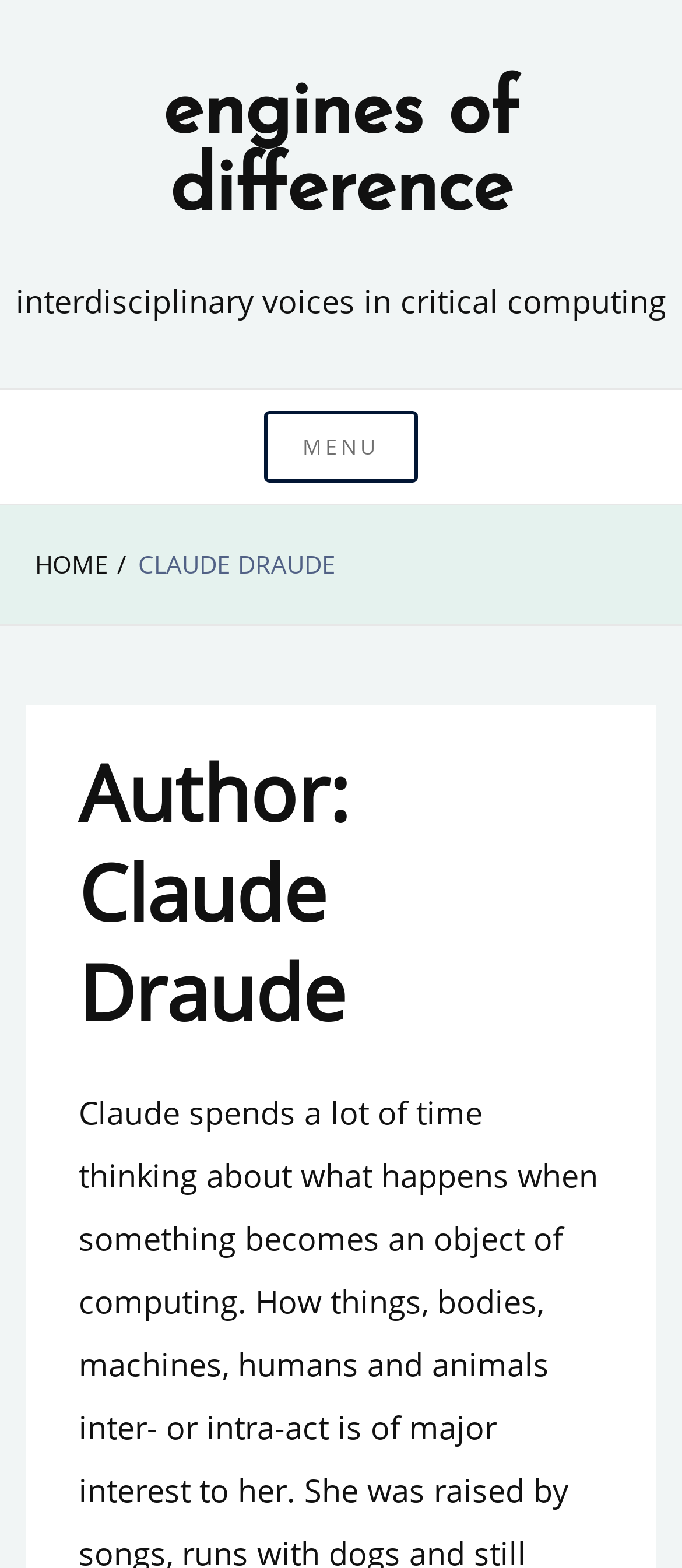What is the name of the website?
Please give a detailed and elaborate answer to the question.

I found the answer by looking at the link element in the root element, which contains the text 'engines of difference'.